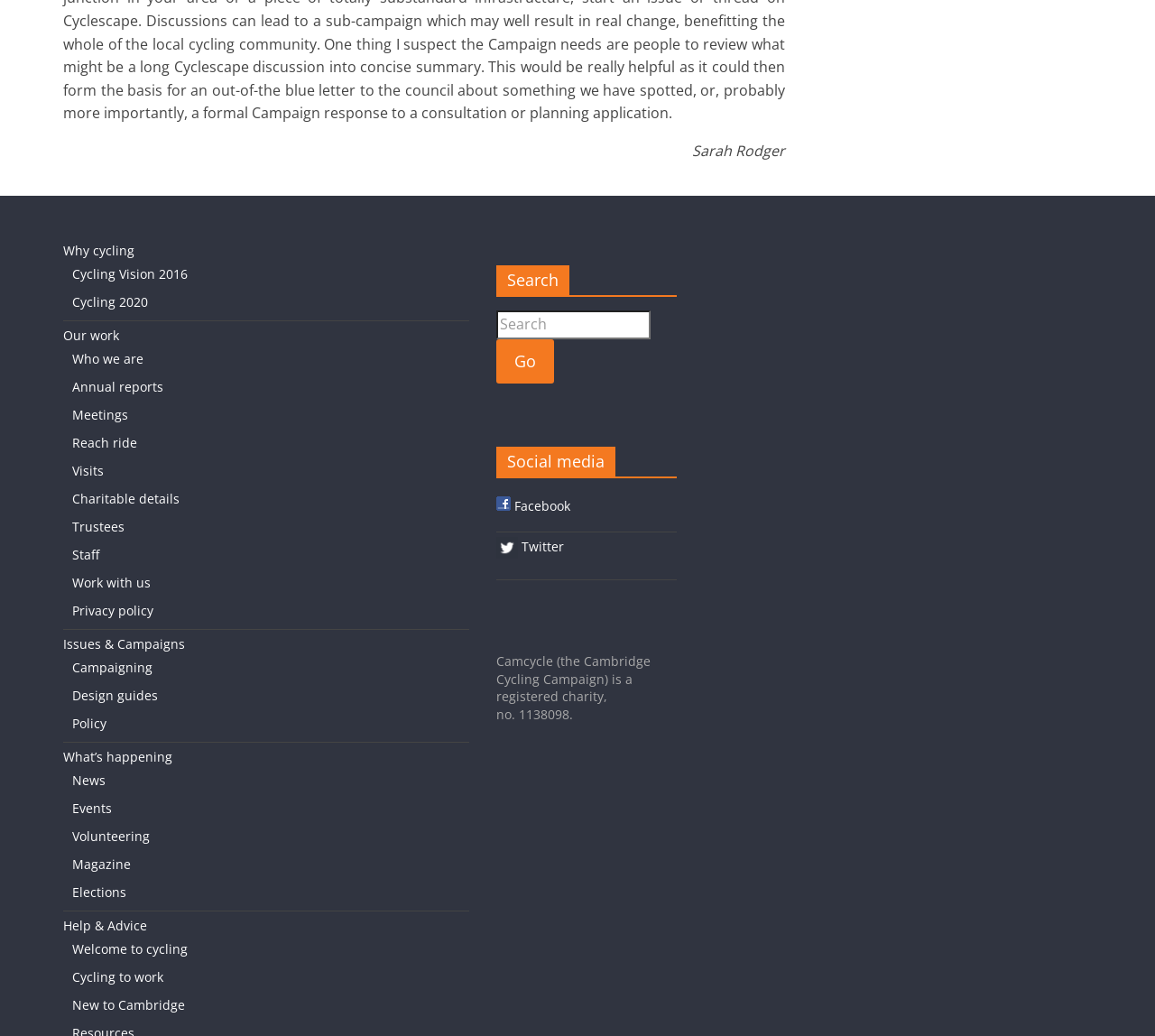Using the format (top-left x, top-left y, bottom-right x, bottom-right y), provide the bounding box coordinates for the described UI element. All values should be floating point numbers between 0 and 1: Cycling Vision 2016

[0.062, 0.256, 0.162, 0.272]